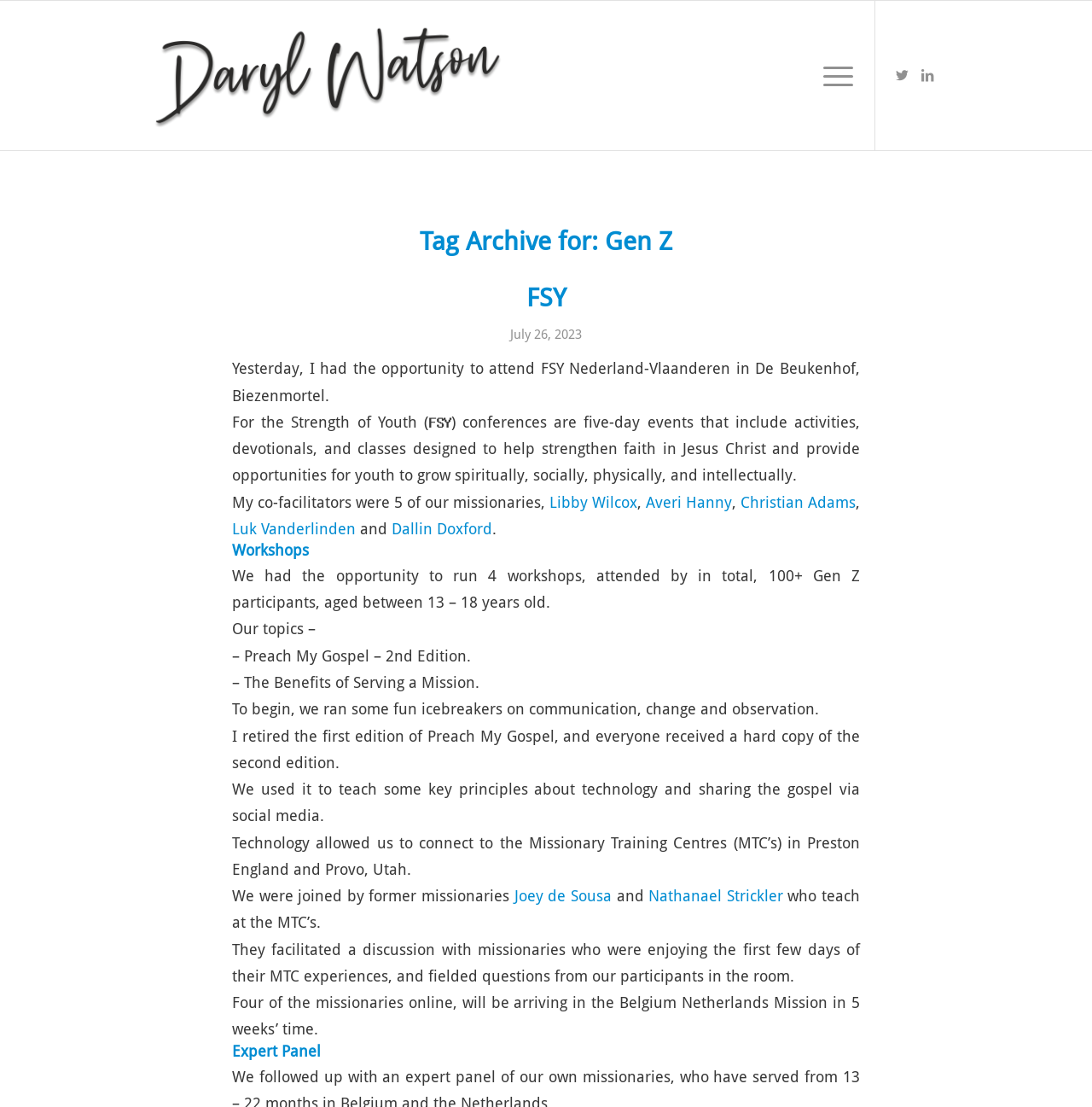Predict the bounding box coordinates of the UI element that matches this description: "Twitter". The coordinates should be in the format [left, top, right, bottom] with each value between 0 and 1.

[0.814, 0.056, 0.838, 0.079]